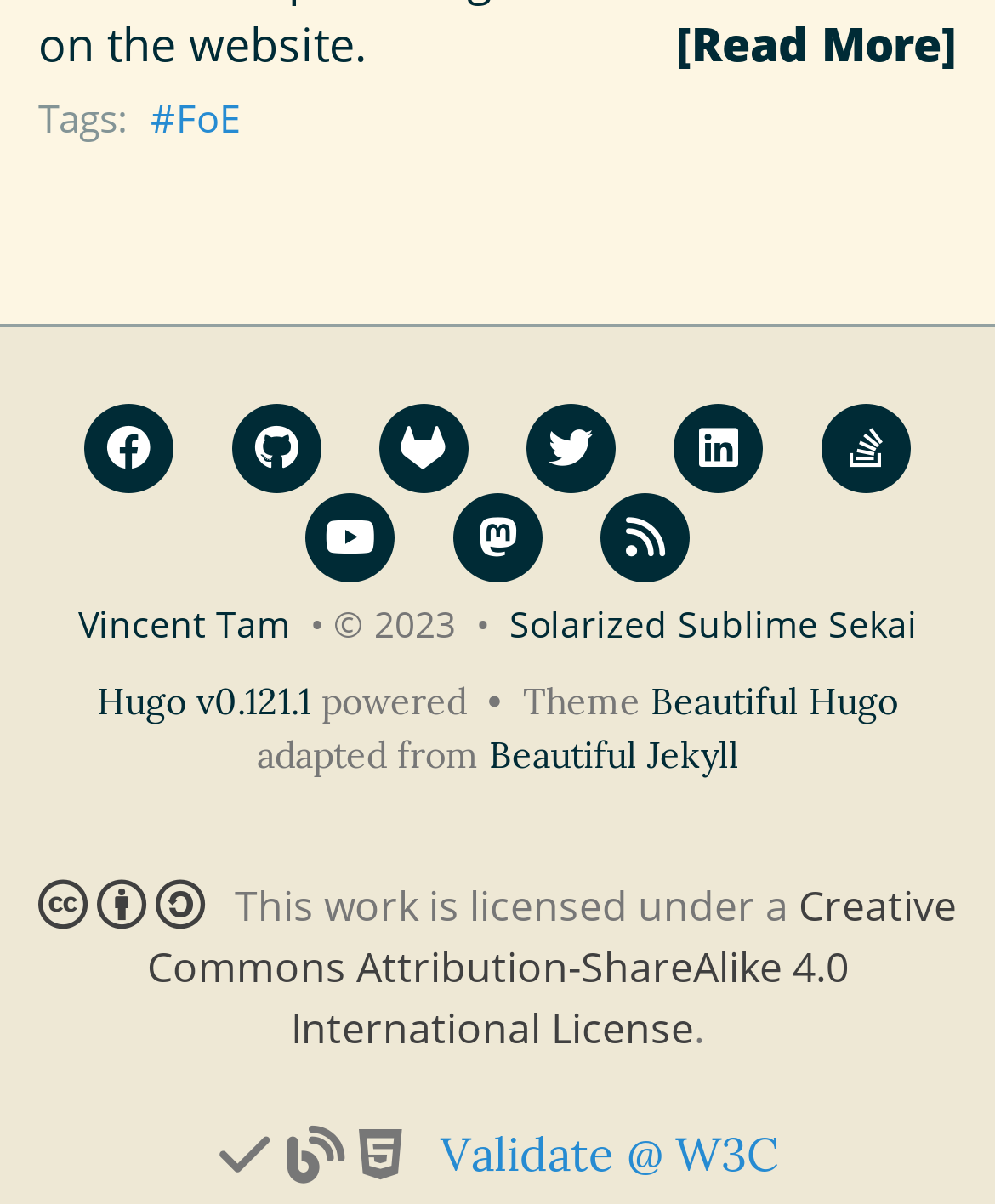Please determine the bounding box coordinates for the element with the description: "title="LinkedIn"".

[0.666, 0.349, 0.778, 0.388]